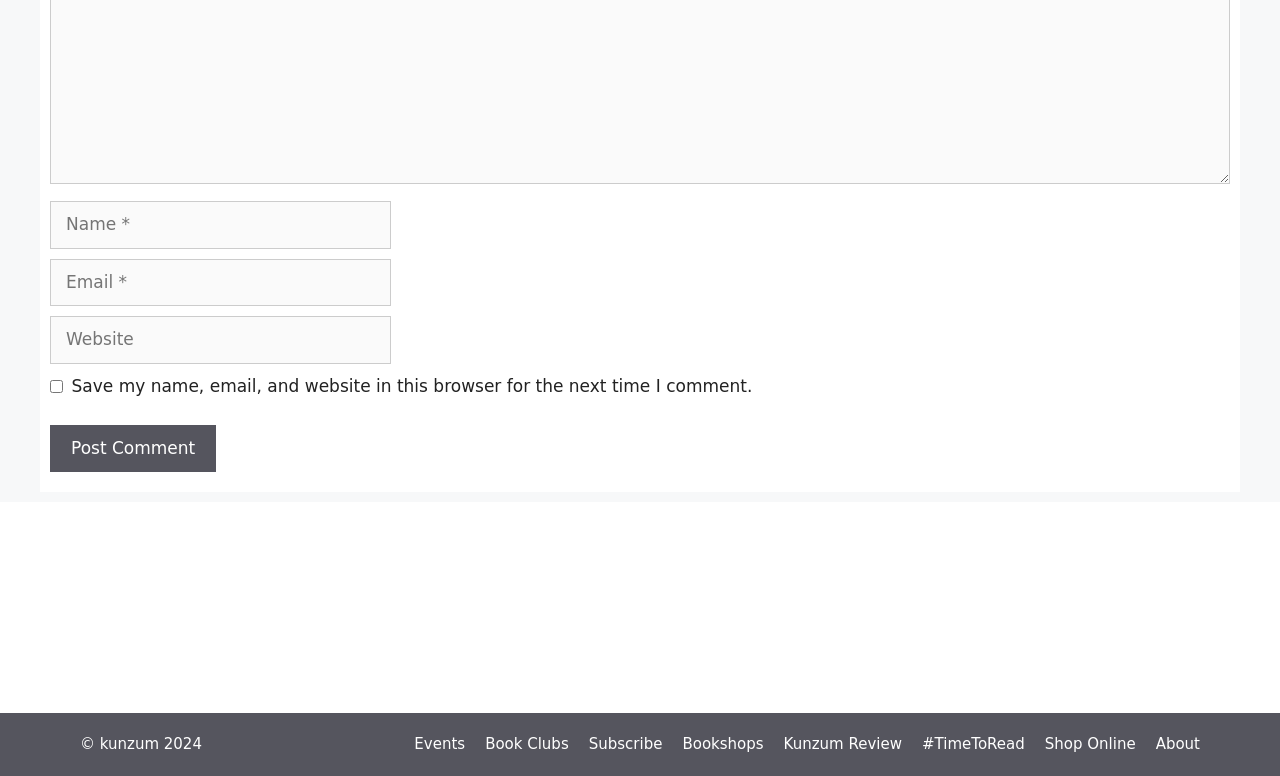Identify the bounding box coordinates for the UI element described as: "Shop Online".

[0.816, 0.948, 0.887, 0.971]